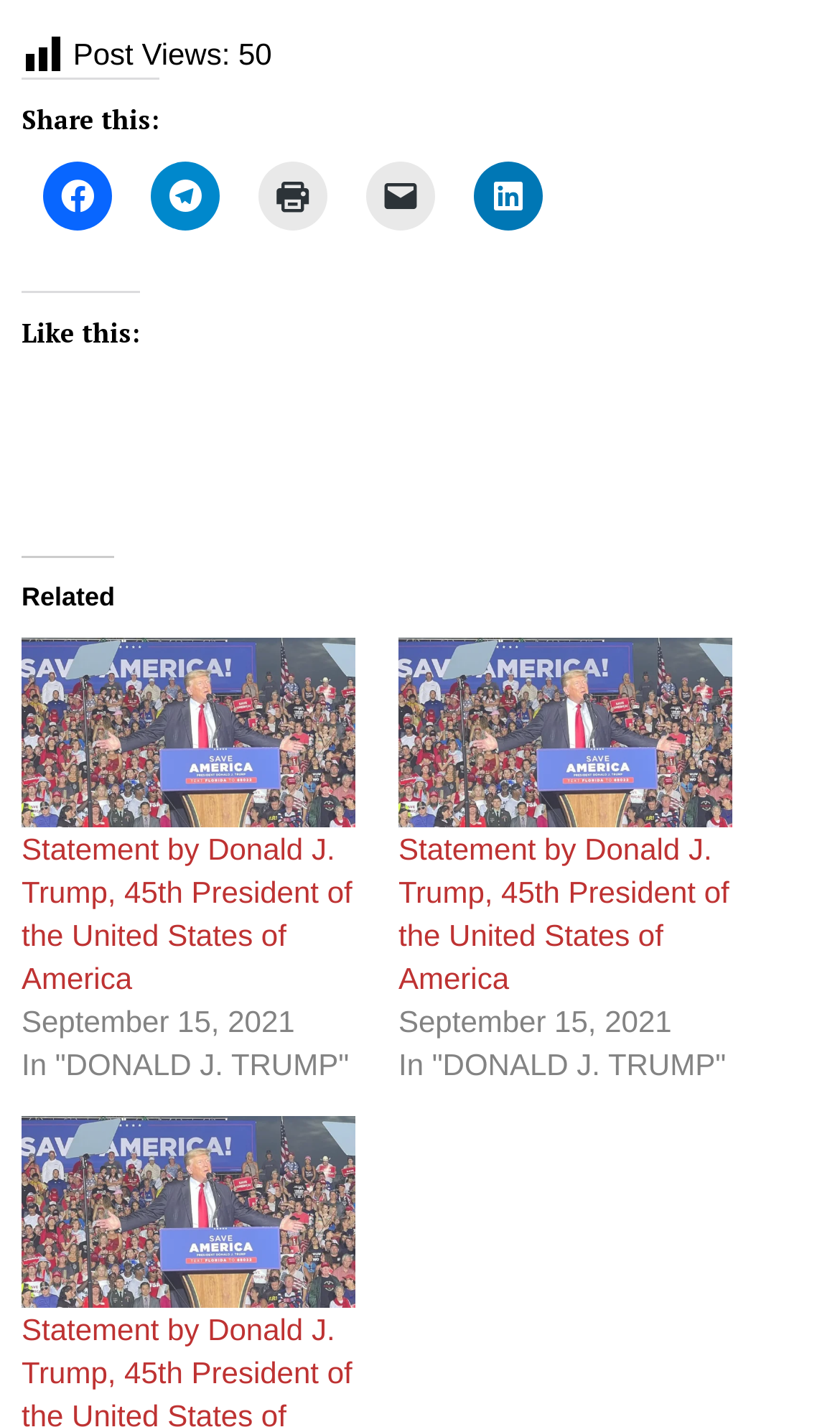How many related posts are available?
Look at the image and respond with a one-word or short phrase answer.

2